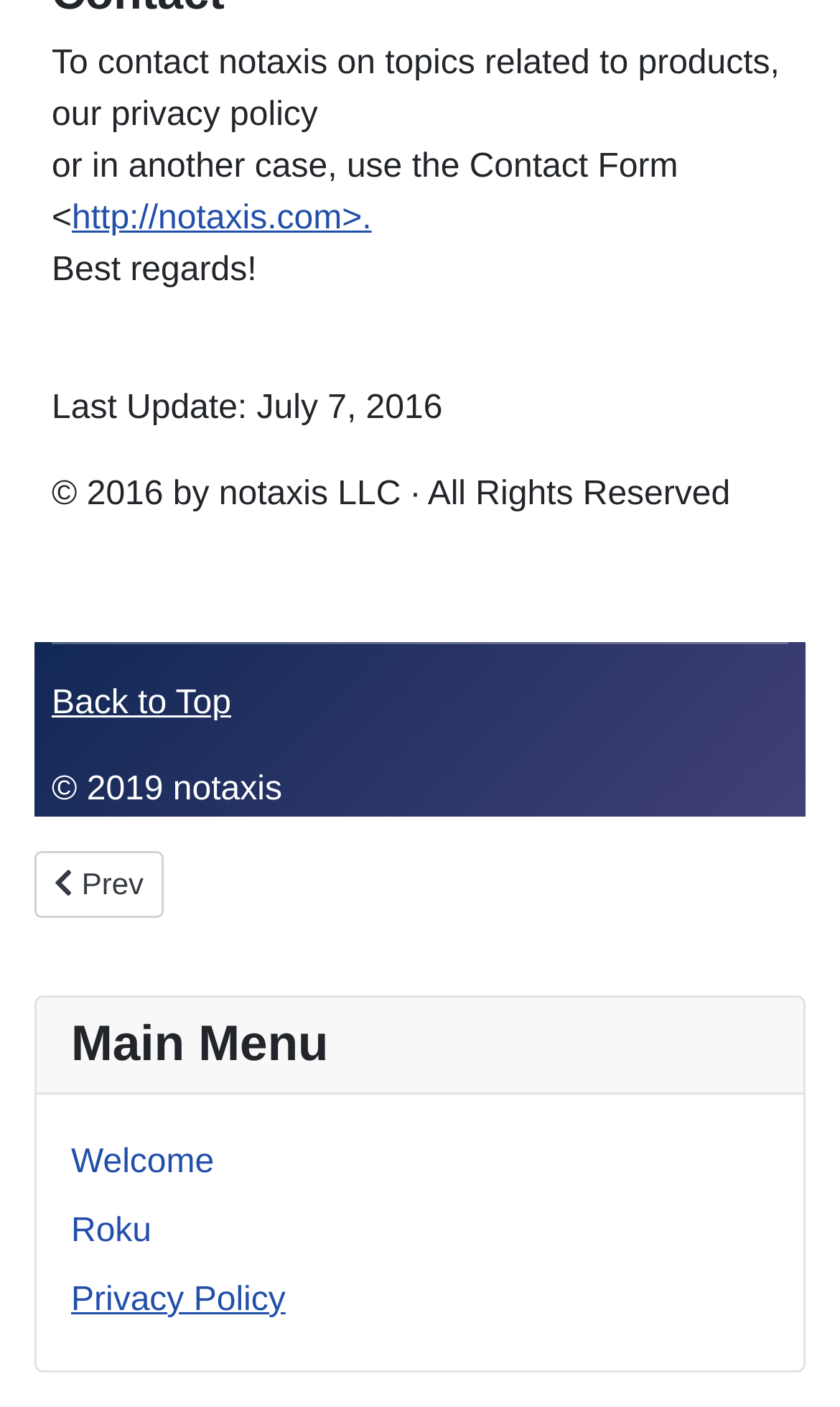Using the information in the image, give a comprehensive answer to the question: 
What is the way to contact notaxis?

I found the way to contact notaxis by looking at the StaticText element with the text 'or in another case, use the Contact Form <' which is located at the top of the page.